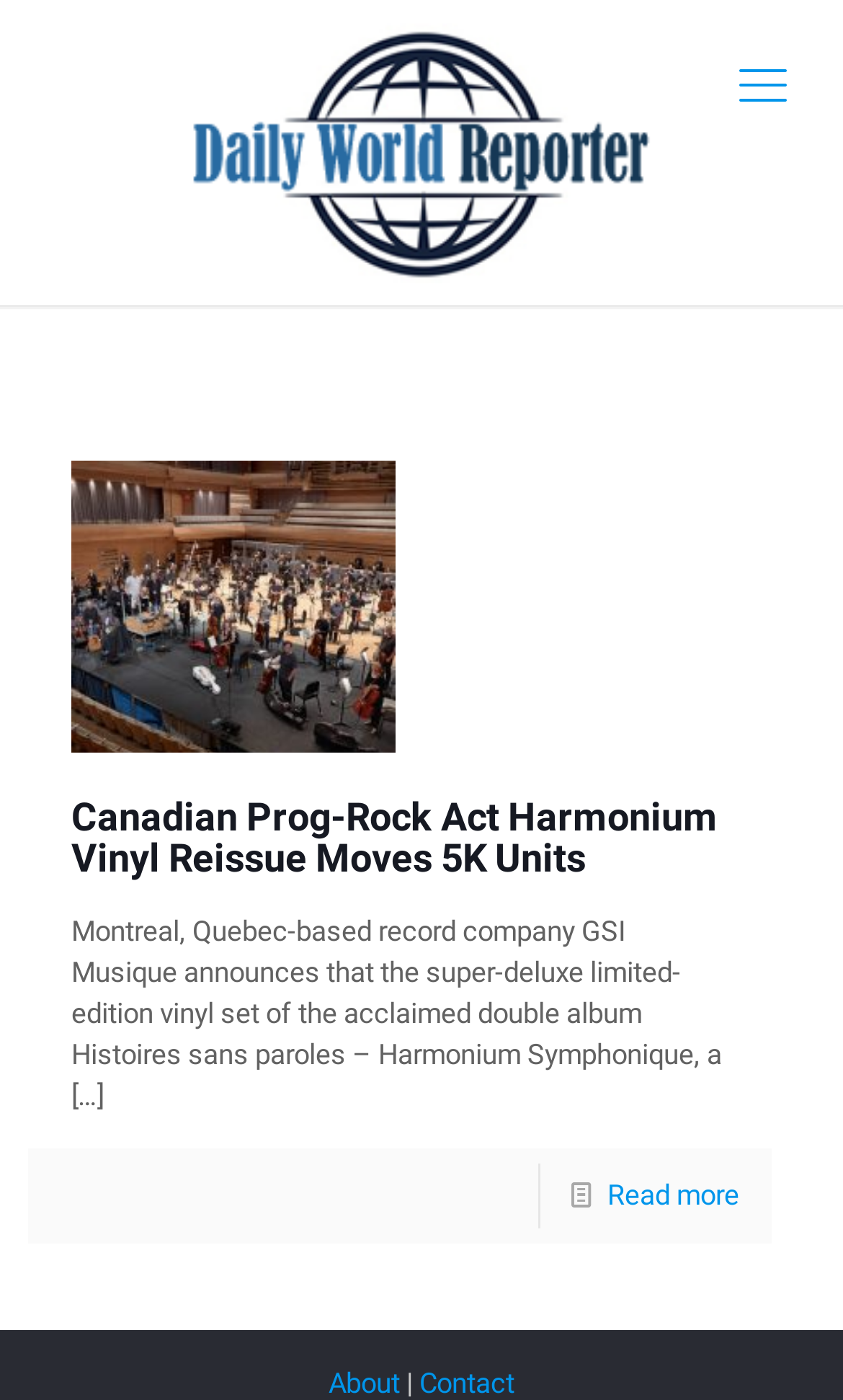What is the type of album being referred to?
Analyze the image and provide a thorough answer to the question.

The type of album being referred to can be found in the StaticText element with the text 'Montreal, Quebec-based record company GSI Musique announces that the super-deluxe limited-edition vinyl set of the acclaimed double album Histoires sans paroles – Harmonium Symphonique, a'.